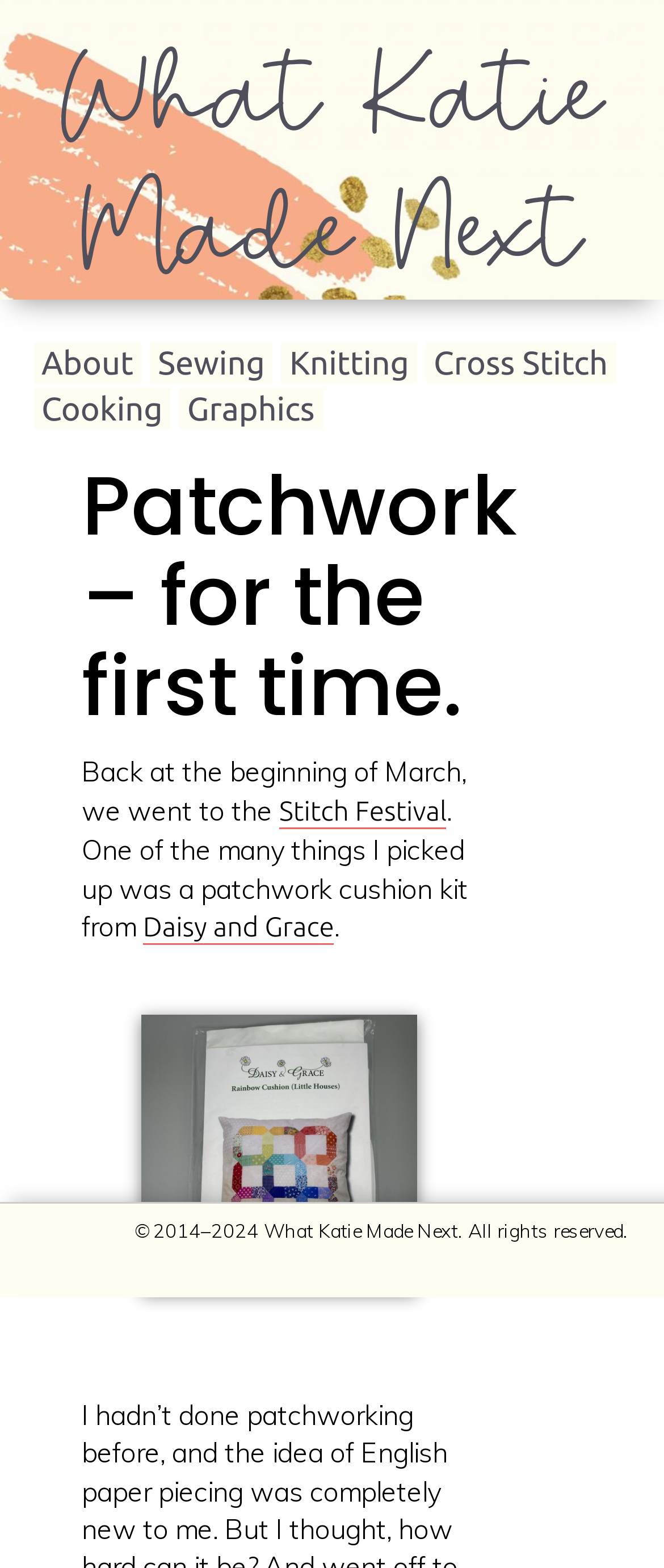Identify and provide the main heading of the webpage.

Patchwork – for the first time.